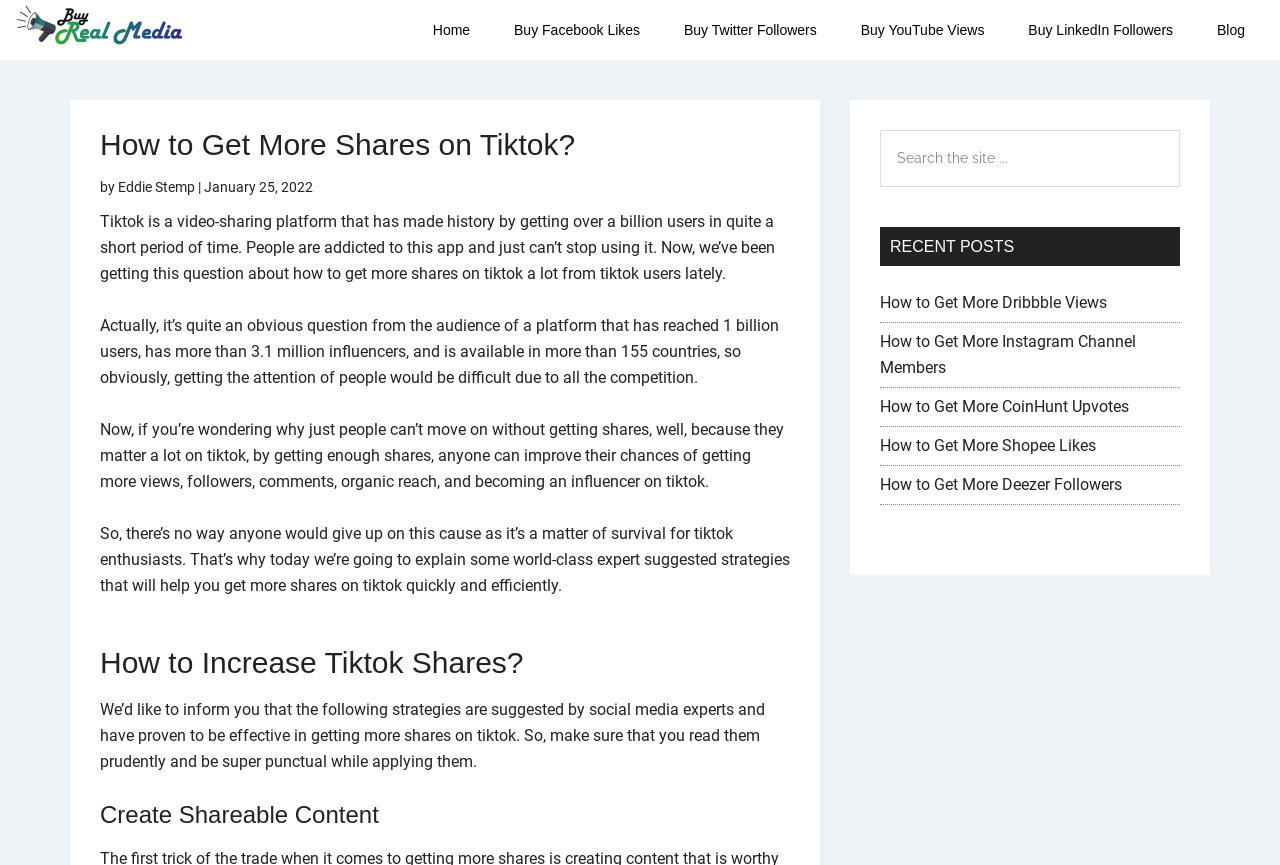Please identify the bounding box coordinates of the clickable element to fulfill the following instruction: "Search the site". The coordinates should be four float numbers between 0 and 1, i.e., [left, top, right, bottom].

[0.688, 0.15, 0.922, 0.216]